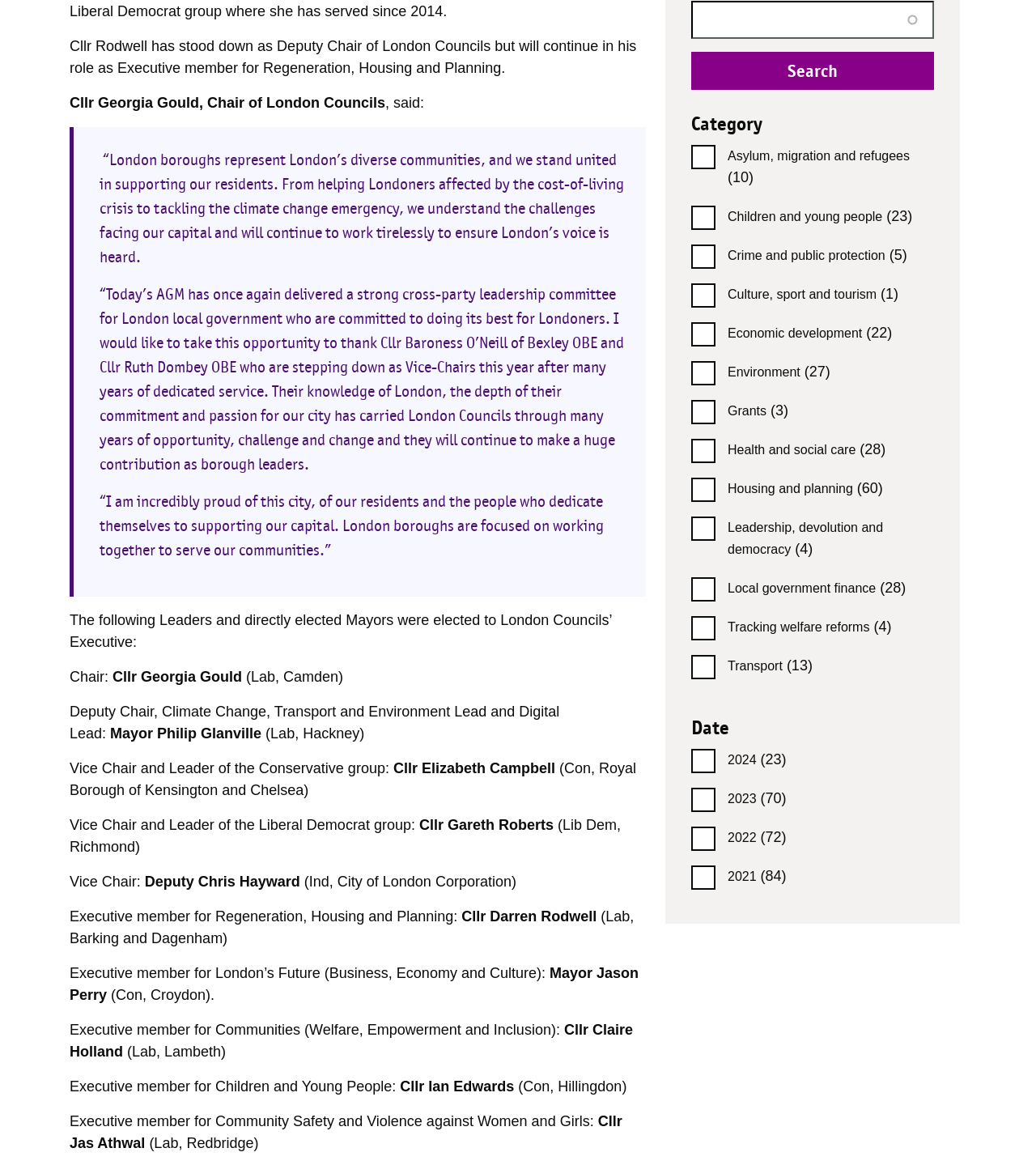Given the following UI element description: "parent_node: Grants (3)", find the bounding box coordinates in the webpage screenshot.

[0.666, 0.342, 0.697, 0.37]